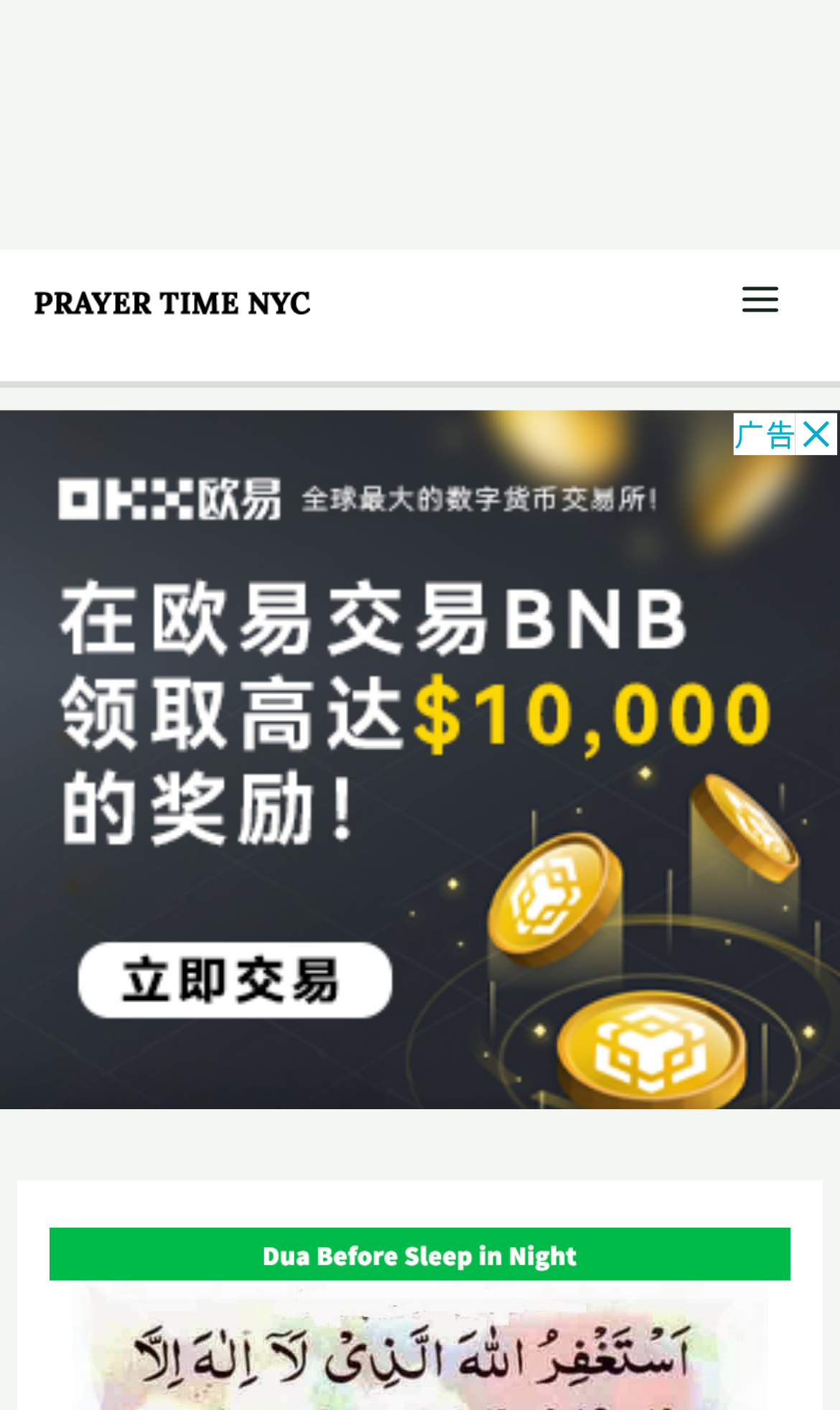Extract the bounding box coordinates of the UI element described by: "aria-label="Advertisement" name="aswift_1" title="Advertisement"". The coordinates should include four float numbers ranging from 0 to 1, e.g., [left, top, right, bottom].

[0.0, 0.29, 1.0, 0.787]